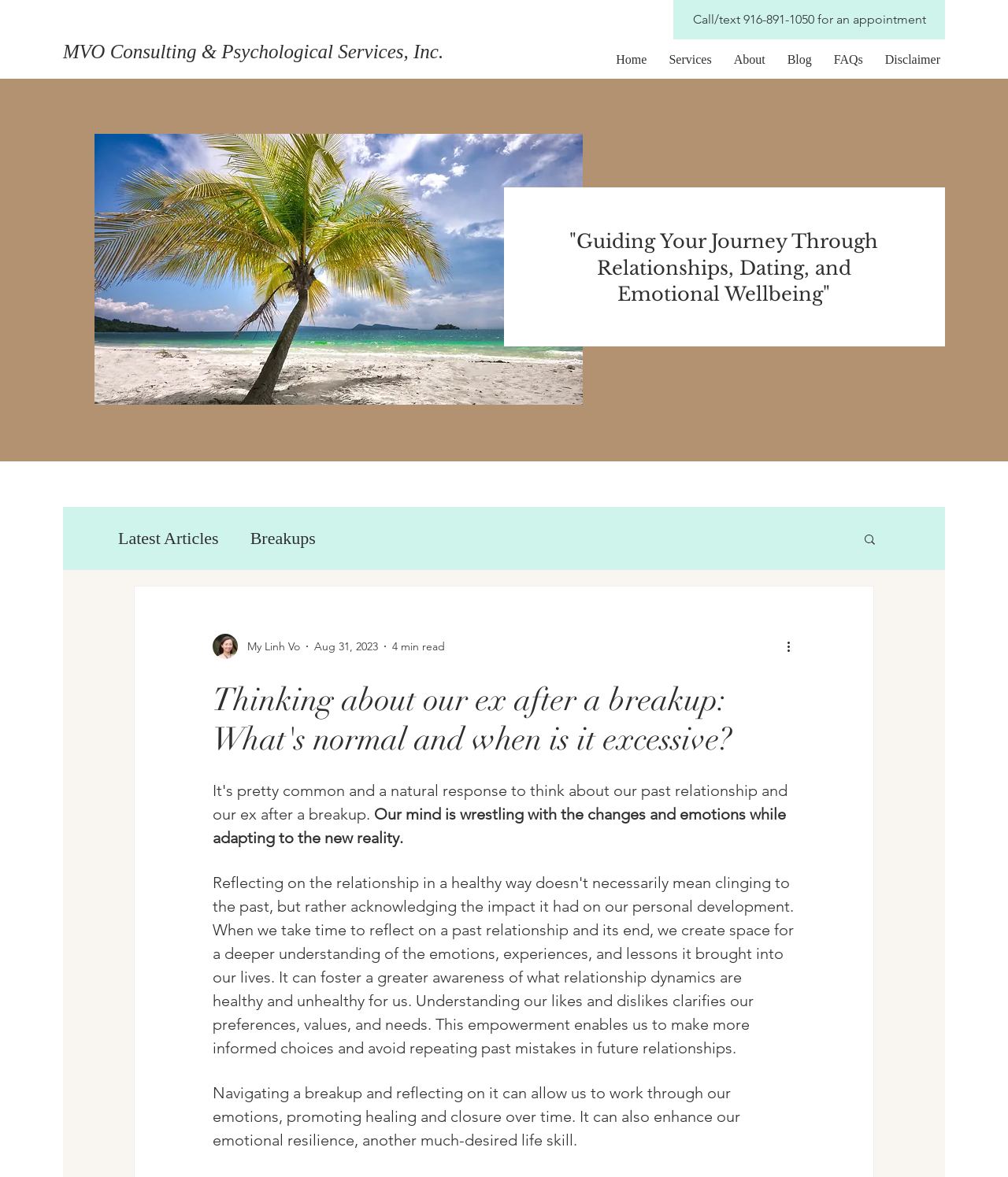Indicate the bounding box coordinates of the clickable region to achieve the following instruction: "Navigate to the 'Blog' page."

[0.773, 0.035, 0.813, 0.067]